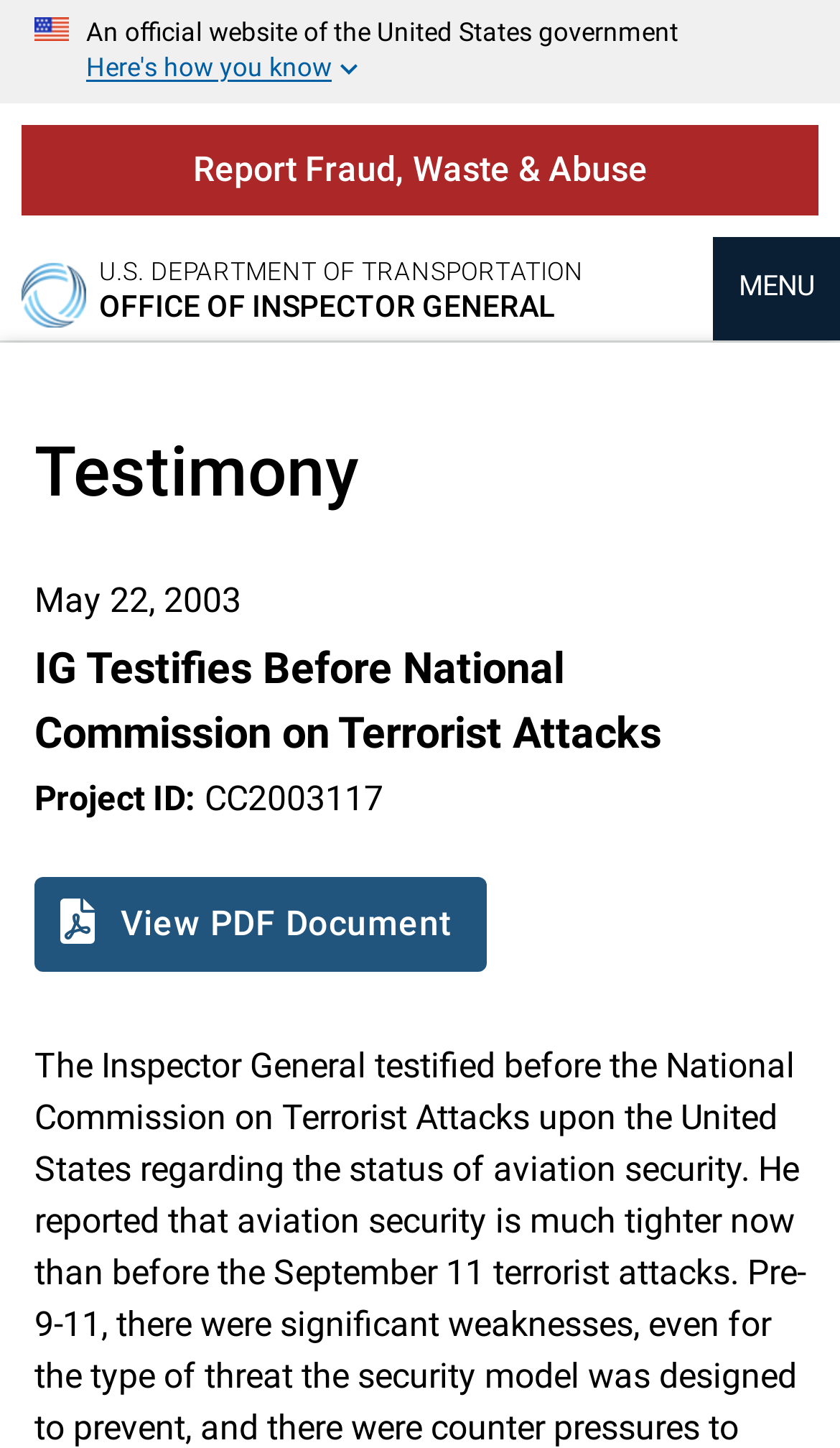Extract the bounding box for the UI element that matches this description: "Report Fraud, Waste & Abuse".

[0.026, 0.087, 0.974, 0.148]